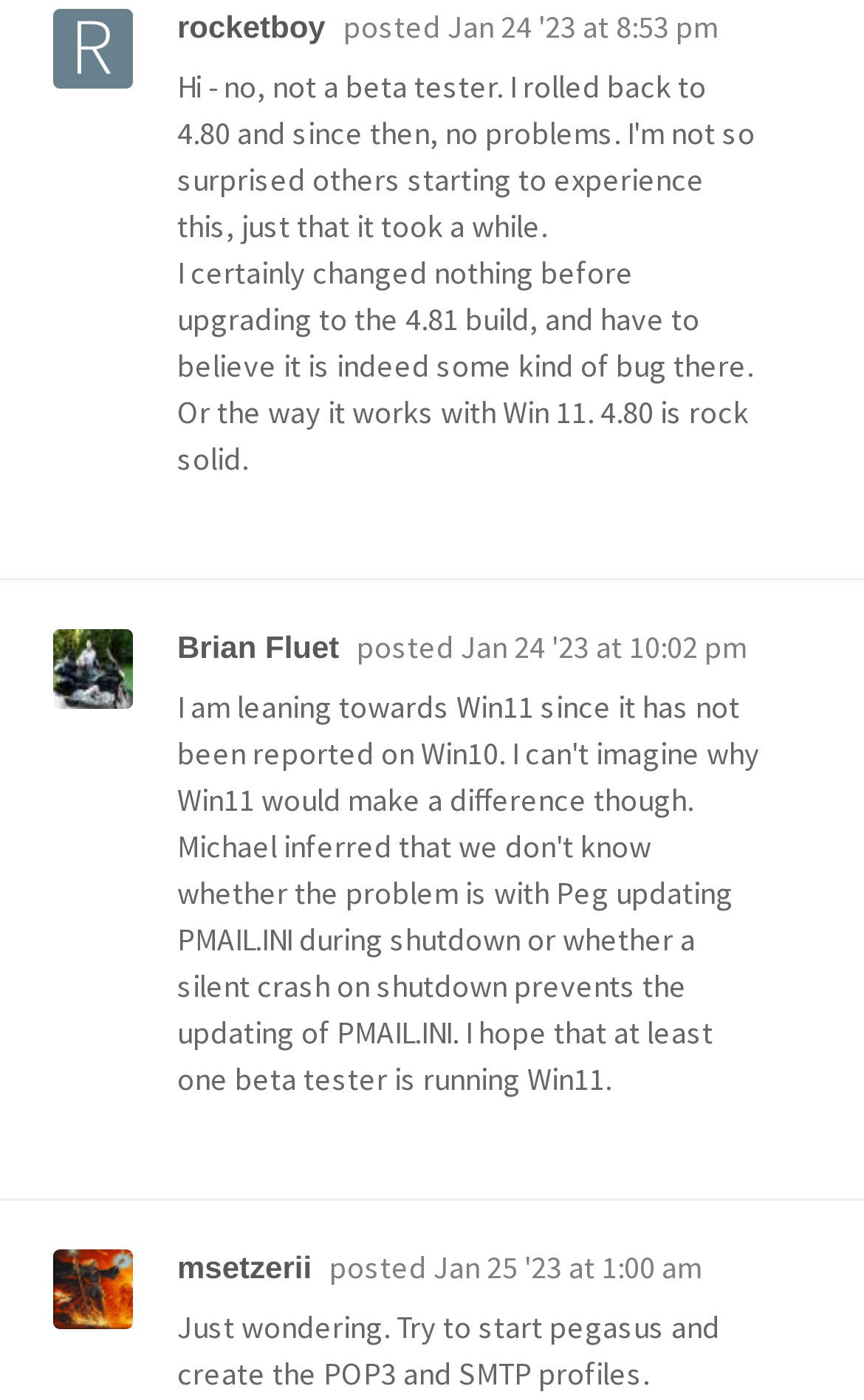Provide a thorough and detailed response to the question by examining the image: 
What is the timestamp of the second comment?

I examined the second comment section and found the timestamp 'Jan 24 '23 at 10:02 pm' associated with it, indicating when the second comment was posted.